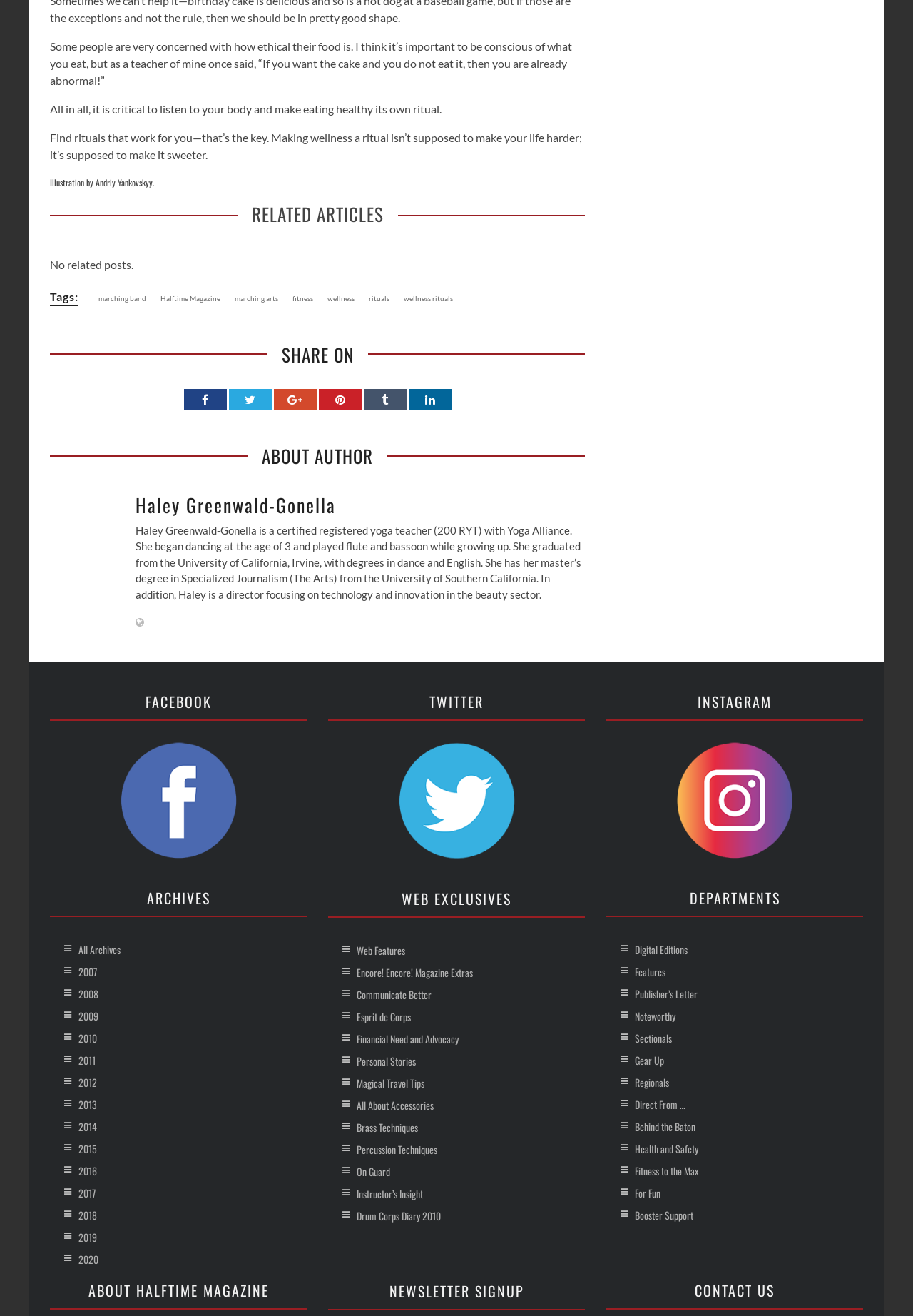Please provide the bounding box coordinates for the element that needs to be clicked to perform the instruction: "Read more about the author". The coordinates must consist of four float numbers between 0 and 1, formatted as [left, top, right, bottom].

[0.148, 0.373, 0.368, 0.394]